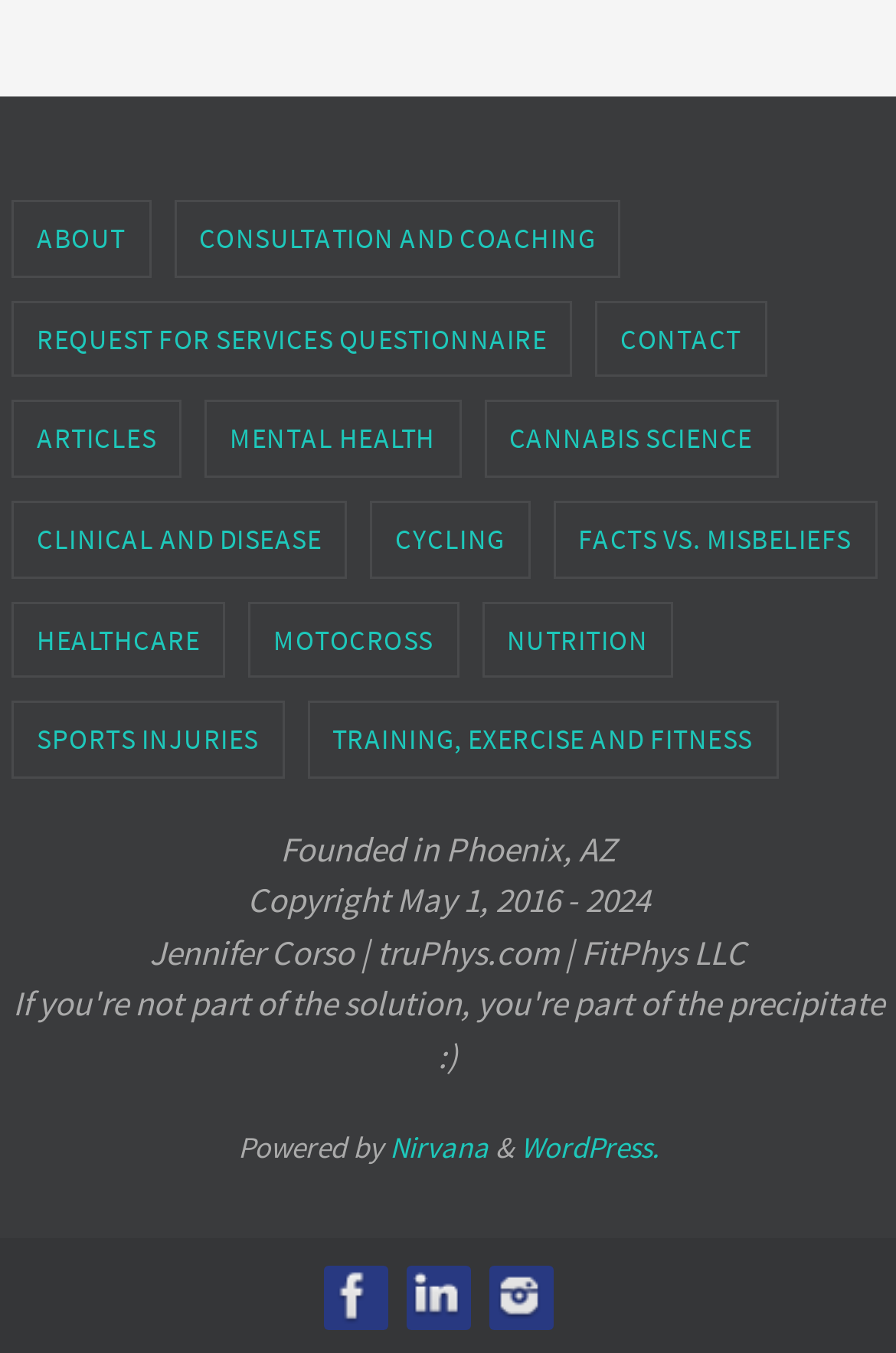Please answer the following question using a single word or phrase: 
What is the name of the person associated with the website?

Jennifer Corso